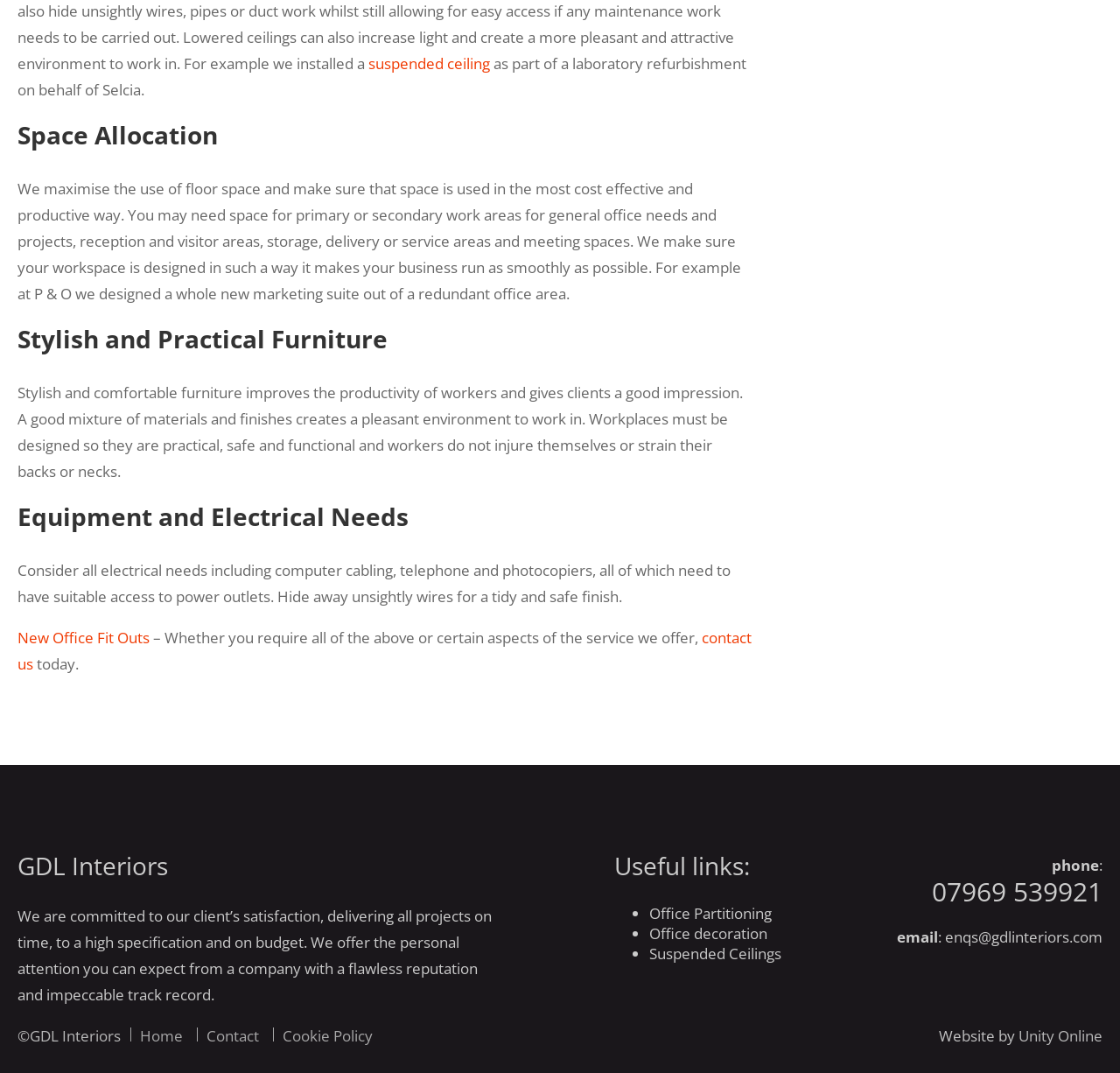Find the bounding box coordinates corresponding to the UI element with the description: "07969 539921". The coordinates should be formatted as [left, top, right, bottom], with values as floats between 0 and 1.

[0.832, 0.814, 0.984, 0.847]